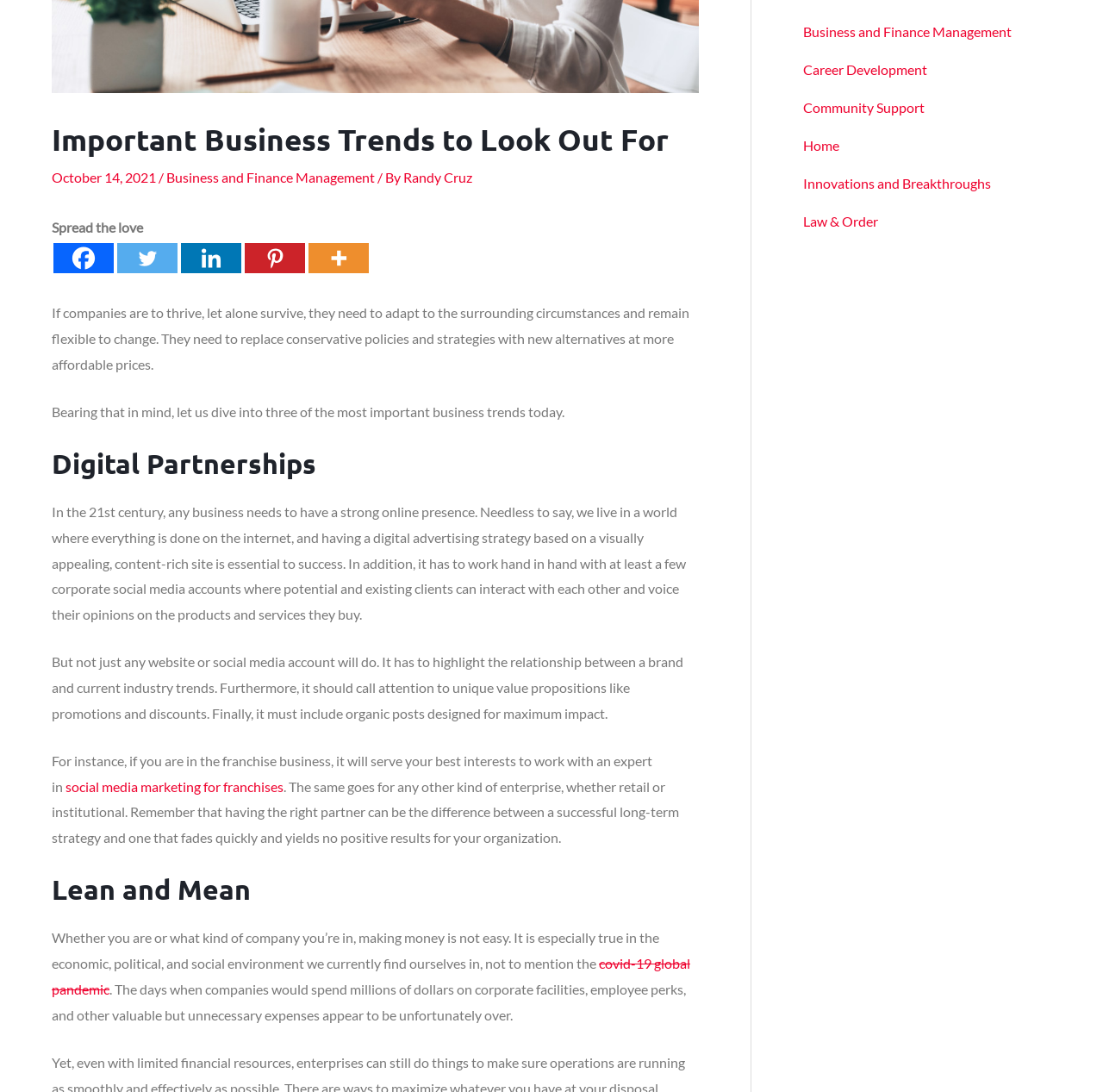Using the given description, provide the bounding box coordinates formatted as (top-left x, top-left y, bottom-right x, bottom-right y), with all values being floating point numbers between 0 and 1. Description: aria-label="Twitter" title="Twitter"

[0.106, 0.222, 0.161, 0.25]